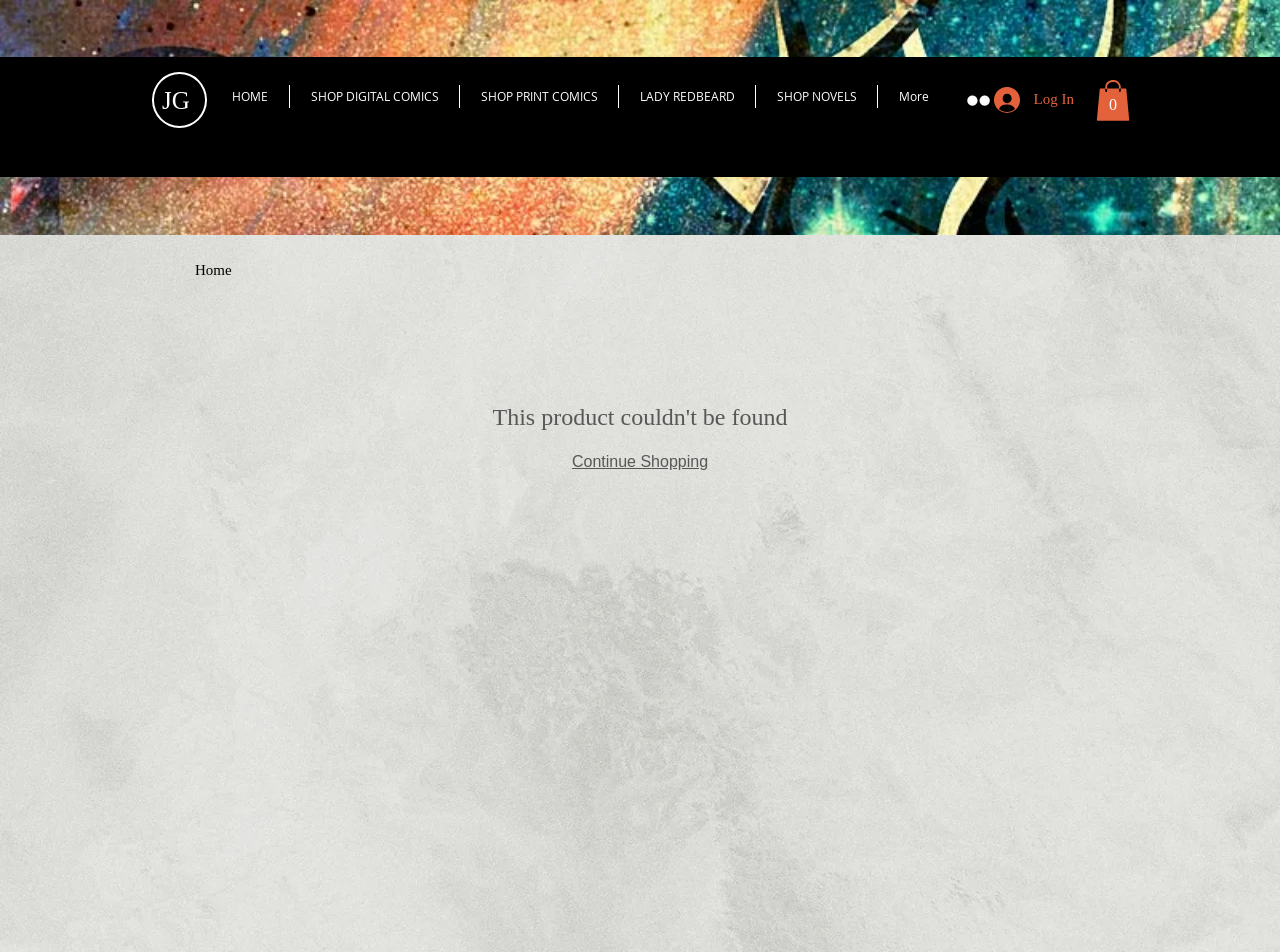Provide a thorough description of this webpage.

The webpage is a product page for Justin Gray, featuring a navigation menu at the top with several links, including "HOME", "SHOP DIGITAL COMICS", "SHOP PRINT COMICS", "LADY REDBEARD", and "SHOP NOVELS". To the right of the navigation menu, there is a social bar with a link to Instagram, accompanied by an Instagram icon. 

Below the navigation menu, there is a "Log In" button, accompanied by a small icon. To the right of the "Log In" button, there is a "Cart with 0 items" button, featuring a small SVG icon. 

In the middle of the page, there are two prominent links: "Home" and "Continue Shopping". The "Home" link is positioned slightly above and to the left of the "Continue Shopping" link. 

At the top left corner of the page, there is a small link "JG", which appears to be a logo or a shortcut to the homepage.